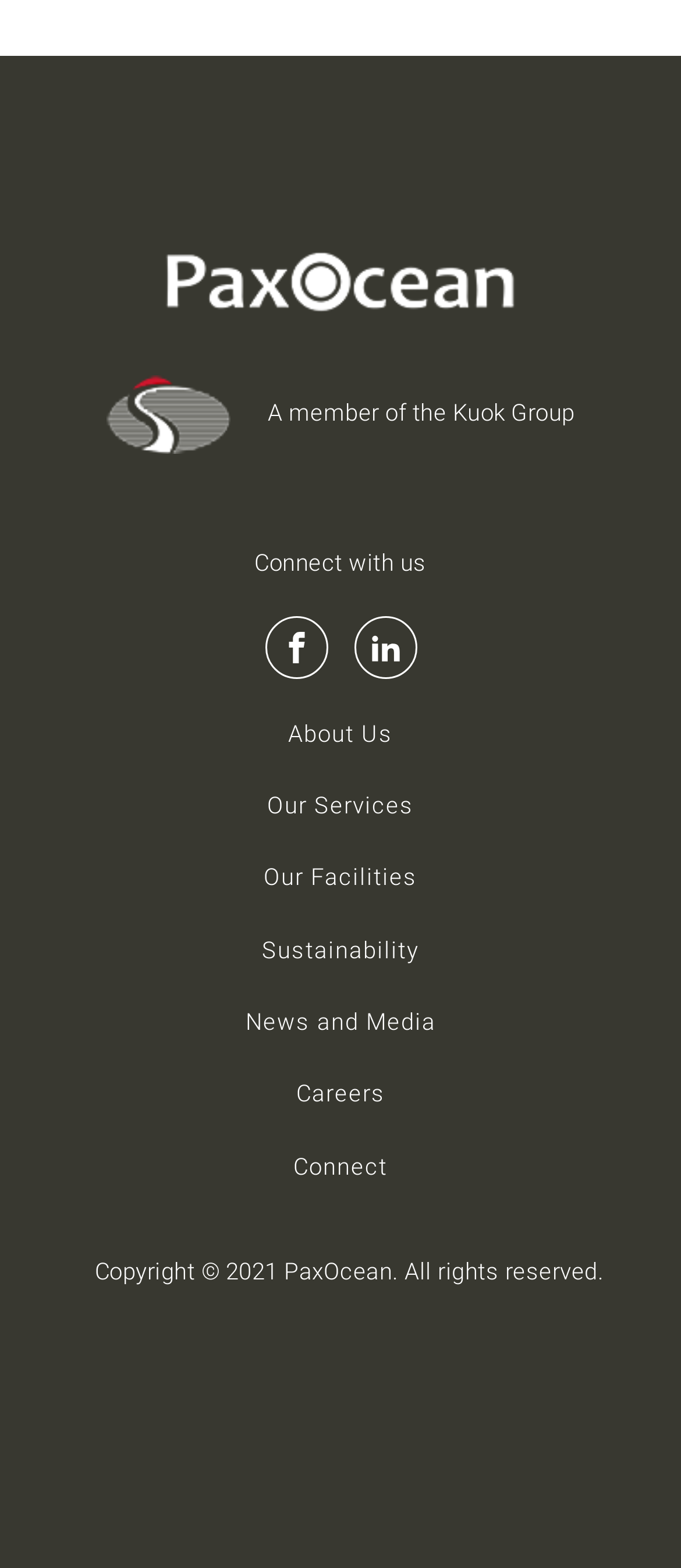What is the company's affiliation?
We need a detailed and meticulous answer to the question.

The link element with the text 'A member of the Kuok Group' suggests that the company is affiliated with the Kuok Group.